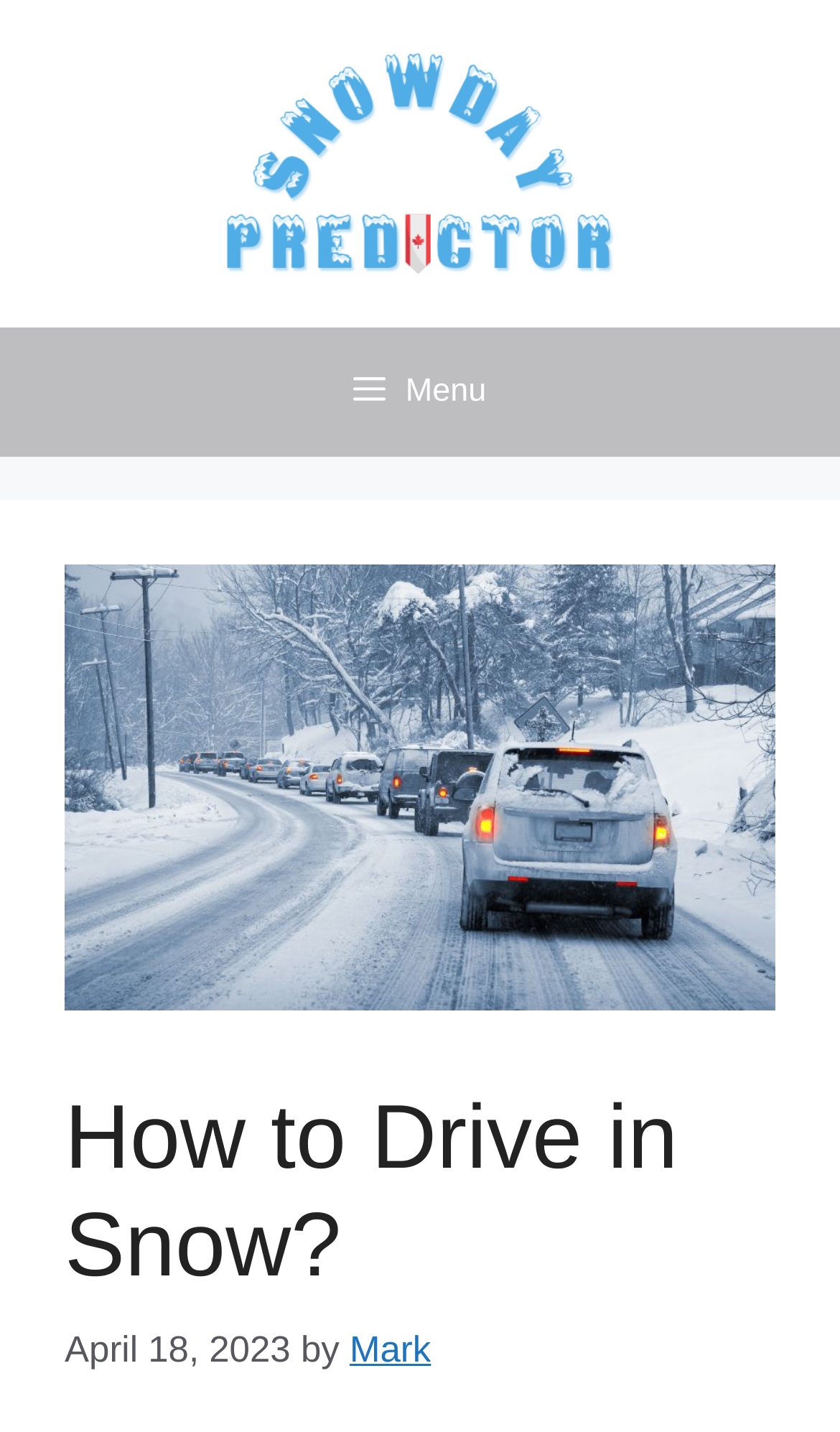Locate the bounding box coordinates of the UI element described by: "Mark". Provide the coordinates as four float numbers between 0 and 1, formatted as [left, top, right, bottom].

[0.416, 0.928, 0.513, 0.957]